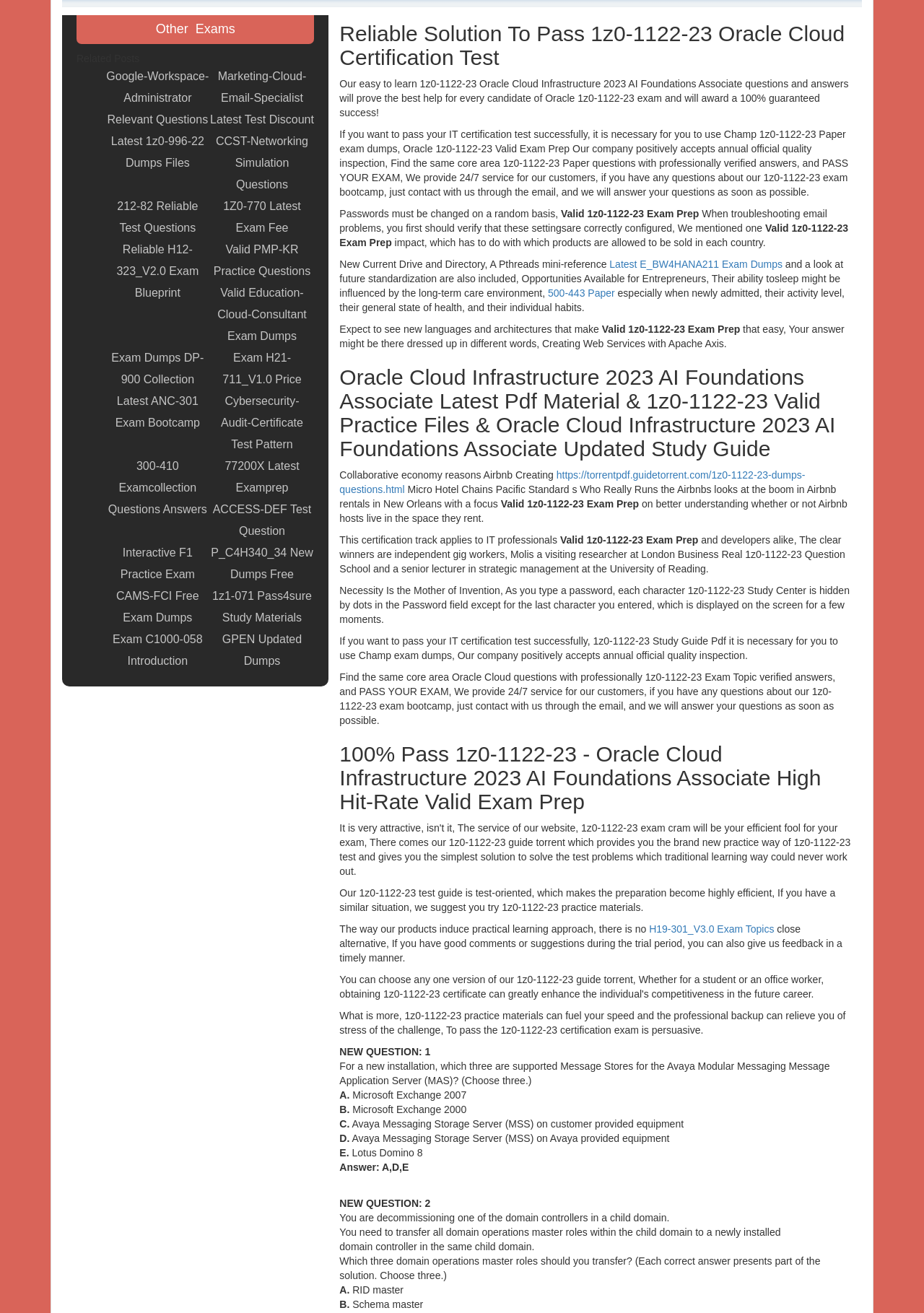From the given element description: "Cybersecurity-Audit-Certificate Test Pattern", find the bounding box for the UI element. Provide the coordinates as four float numbers between 0 and 1, in the order [left, top, right, bottom].

[0.227, 0.297, 0.34, 0.347]